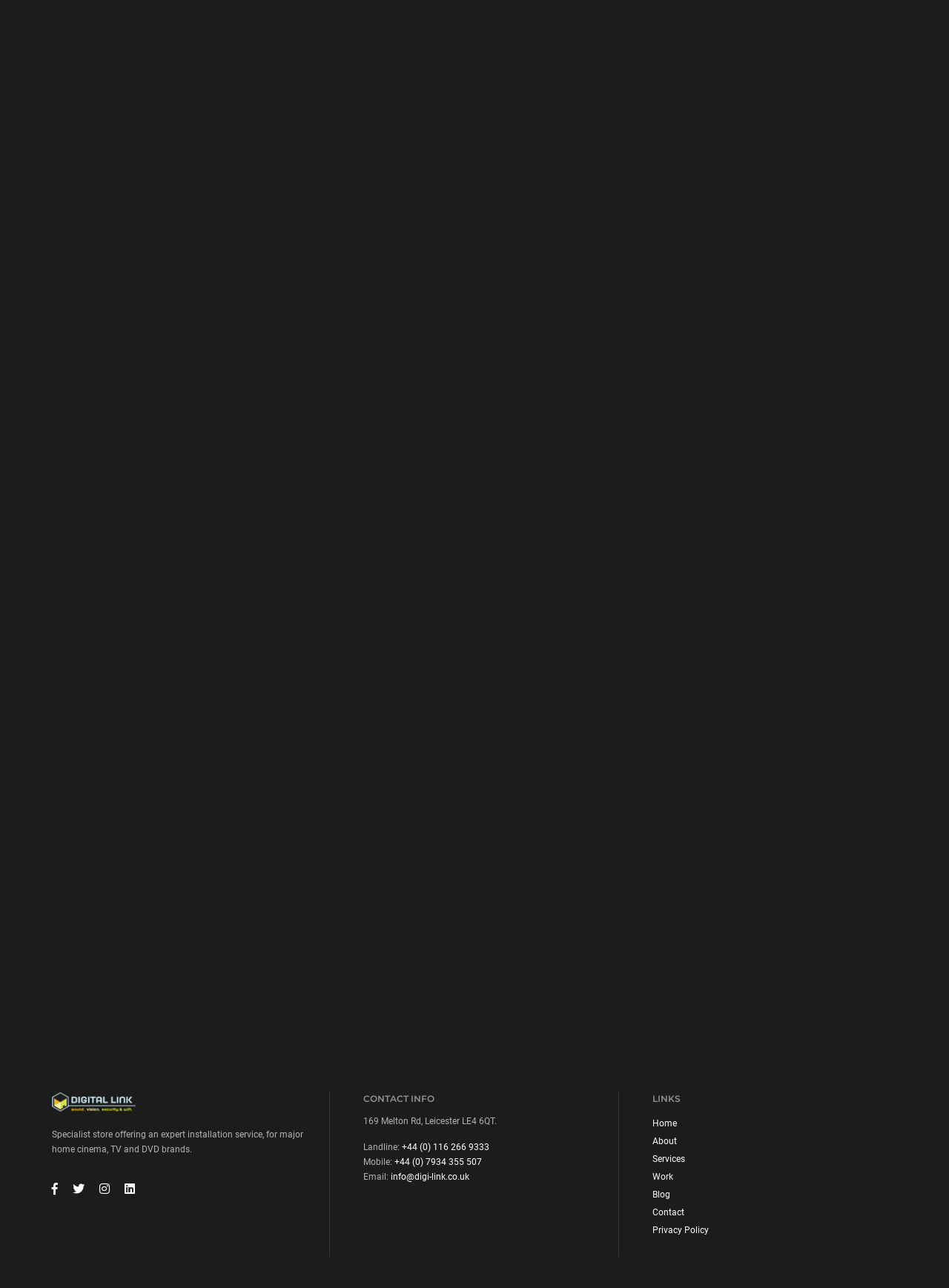Using the information in the image, could you please answer the following question in detail:
What is the business category of this store?

Based on the static text 'Specialist store offering an expert installation service, for major home cinema, TV and DVD brands.', it can be inferred that the business category of this store is related to home cinema, TV, and DVD.